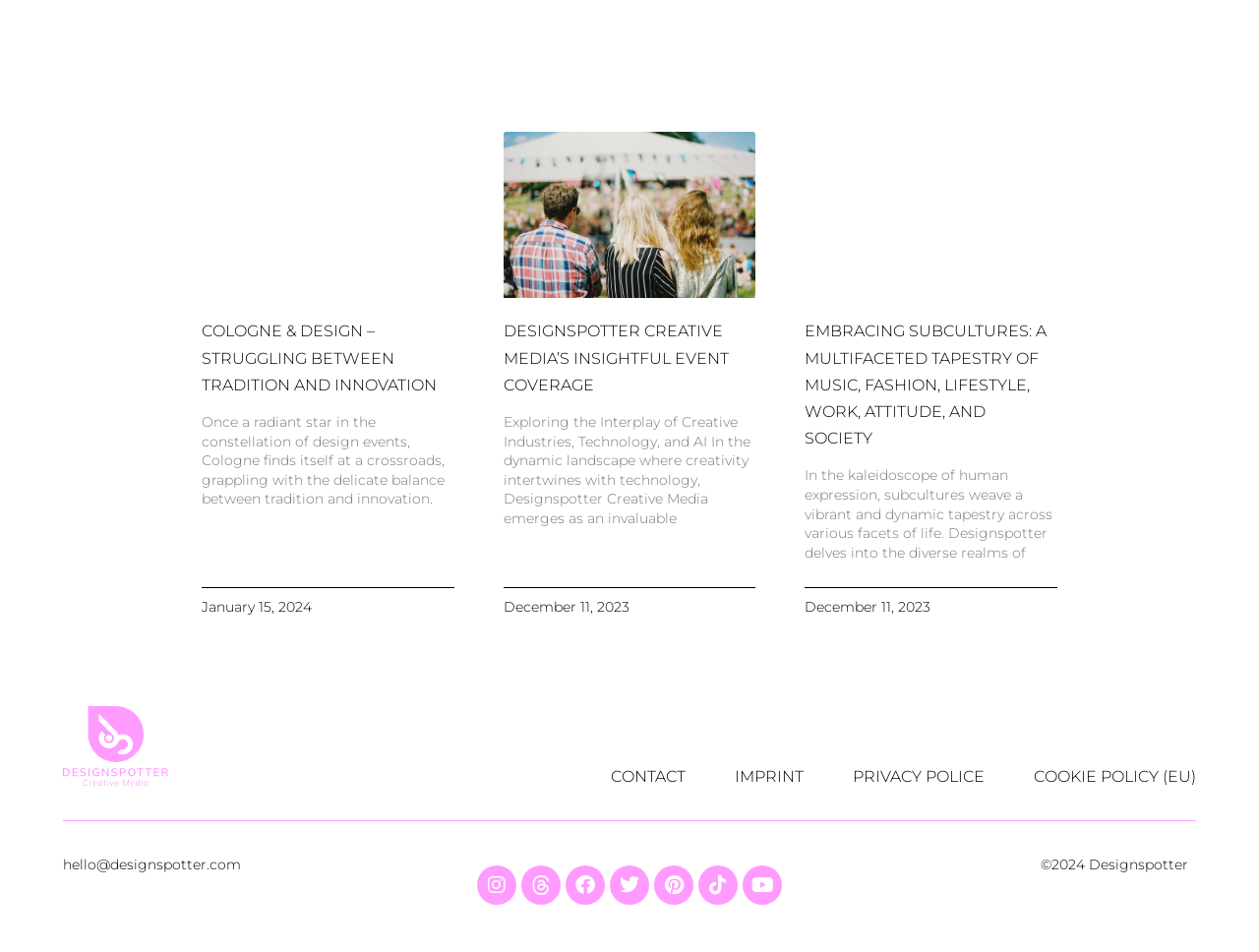Specify the bounding box coordinates of the region I need to click to perform the following instruction: "Visit the contact page". The coordinates must be four float numbers in the range of 0 to 1, i.e., [left, top, right, bottom].

[0.485, 0.806, 0.545, 0.825]